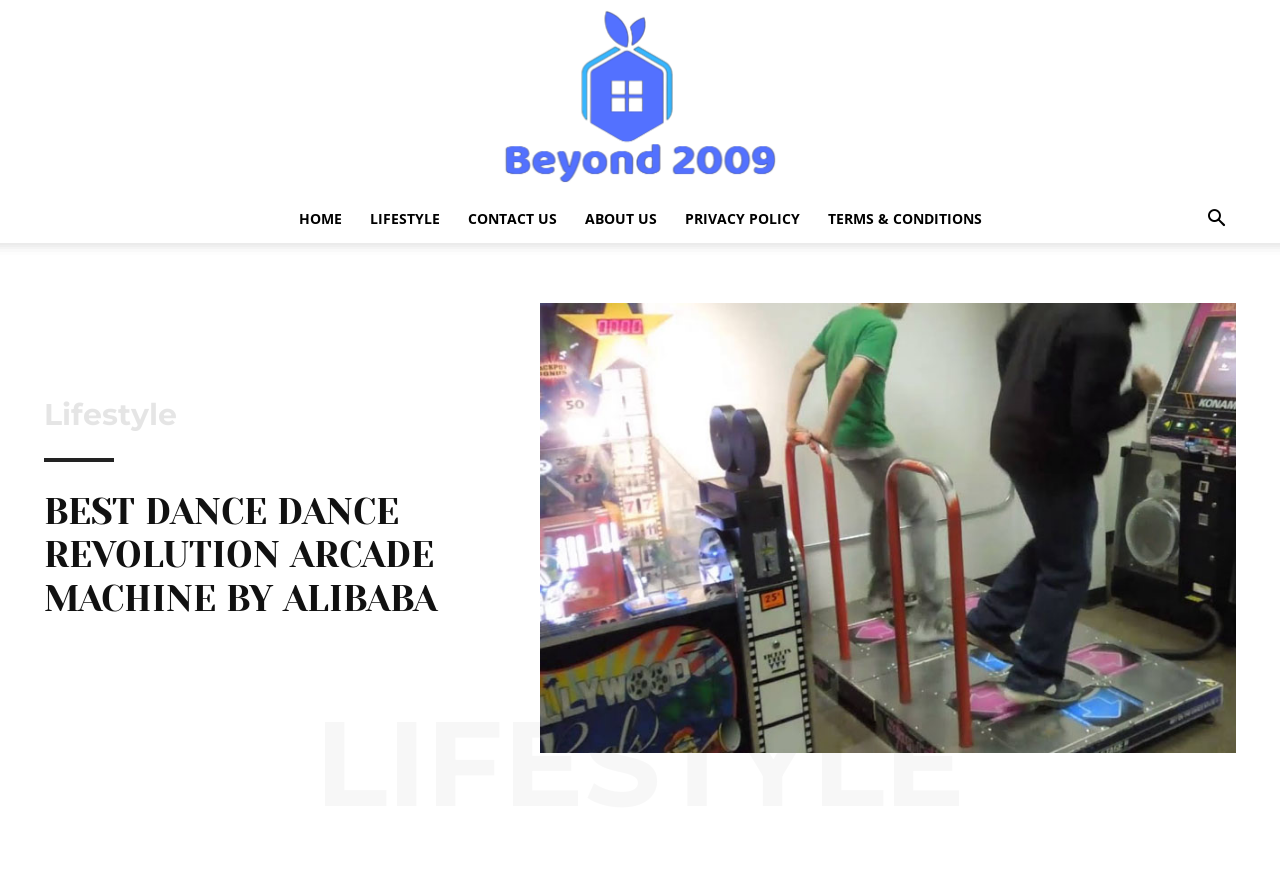Give a one-word or phrase response to the following question: What is the first menu item?

HOME